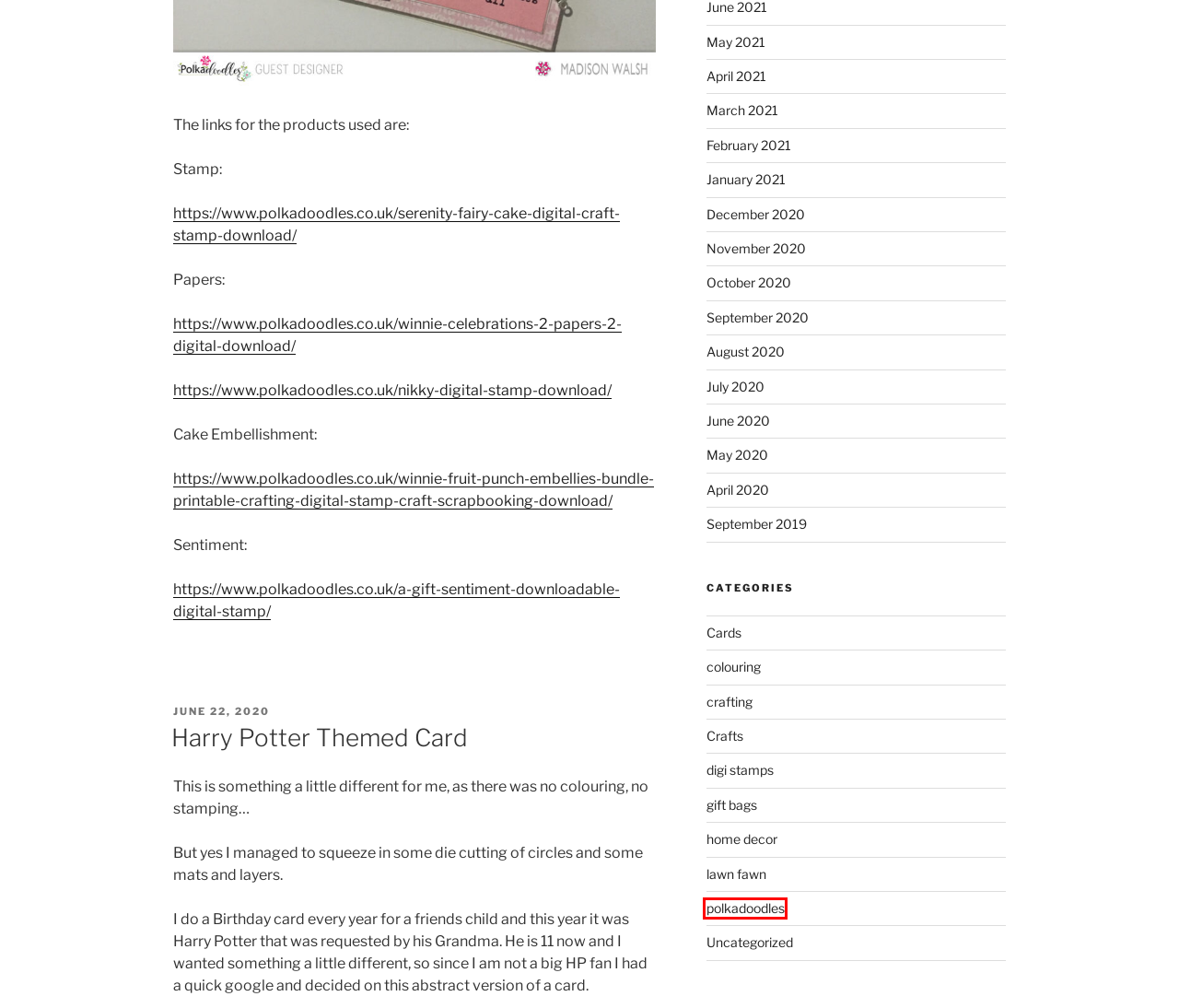Examine the screenshot of a webpage with a red bounding box around a UI element. Select the most accurate webpage description that corresponds to the new page after clicking the highlighted element. Here are the choices:
A. Winnie Celebrations Kit 2 - Papers 2 downloadable printables
B. April 2021 – Little Attic Crafts
C. colouring – Little Attic Crafts
D. home decor – Little Attic Crafts
E. December 2020 – Little Attic Crafts
F. crafting – Little Attic Crafts
G. polkadoodles – Little Attic Crafts
H. Cards – Little Attic Crafts

G